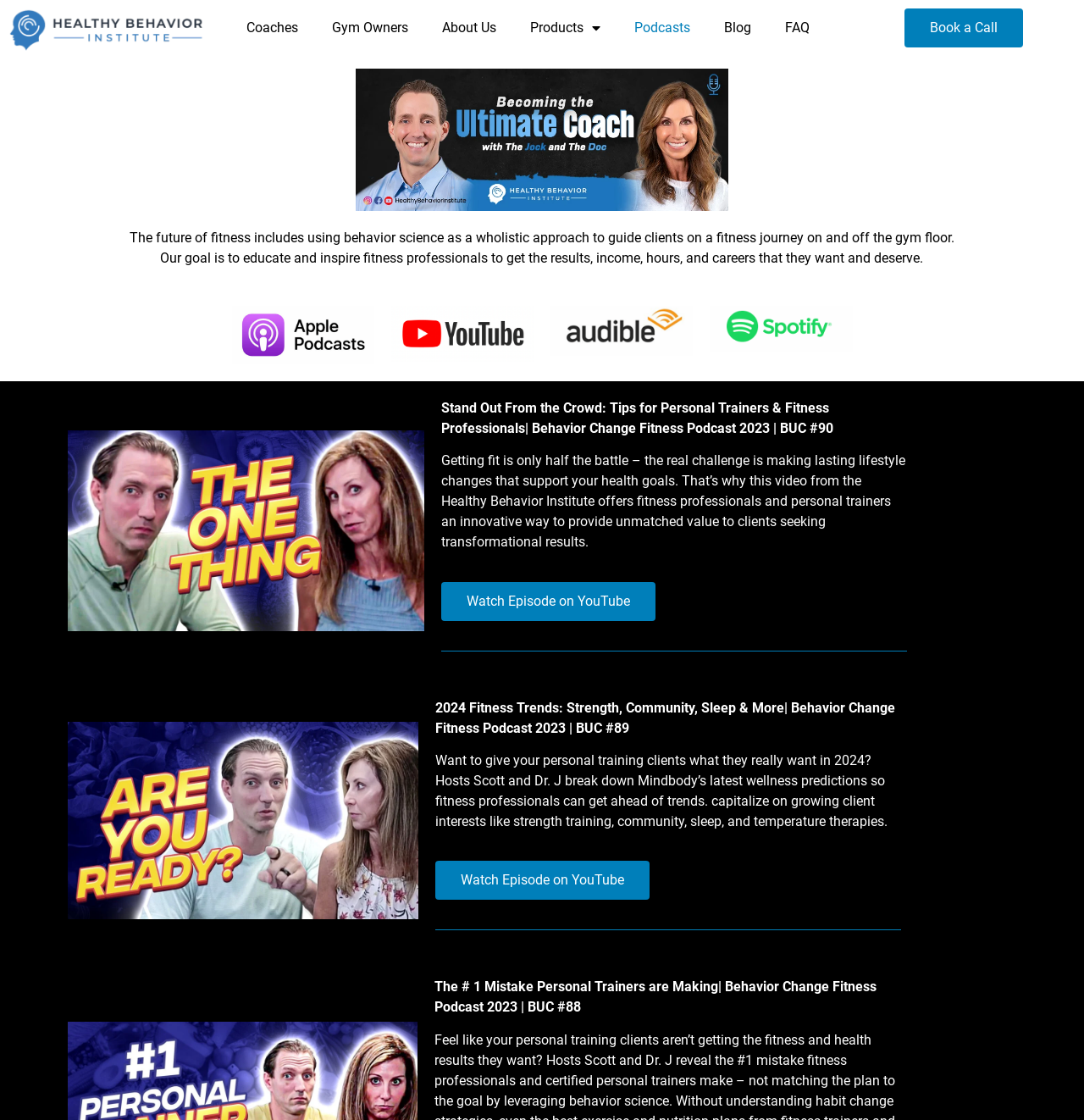Using the image as a reference, answer the following question in as much detail as possible:
Where can users watch the podcast episodes?

According to the links on the webpage, users can watch the podcast episodes on YouTube. There are multiple links with the text 'Watch Episode on YouTube', indicating that the episodes are available on the YouTube platform.